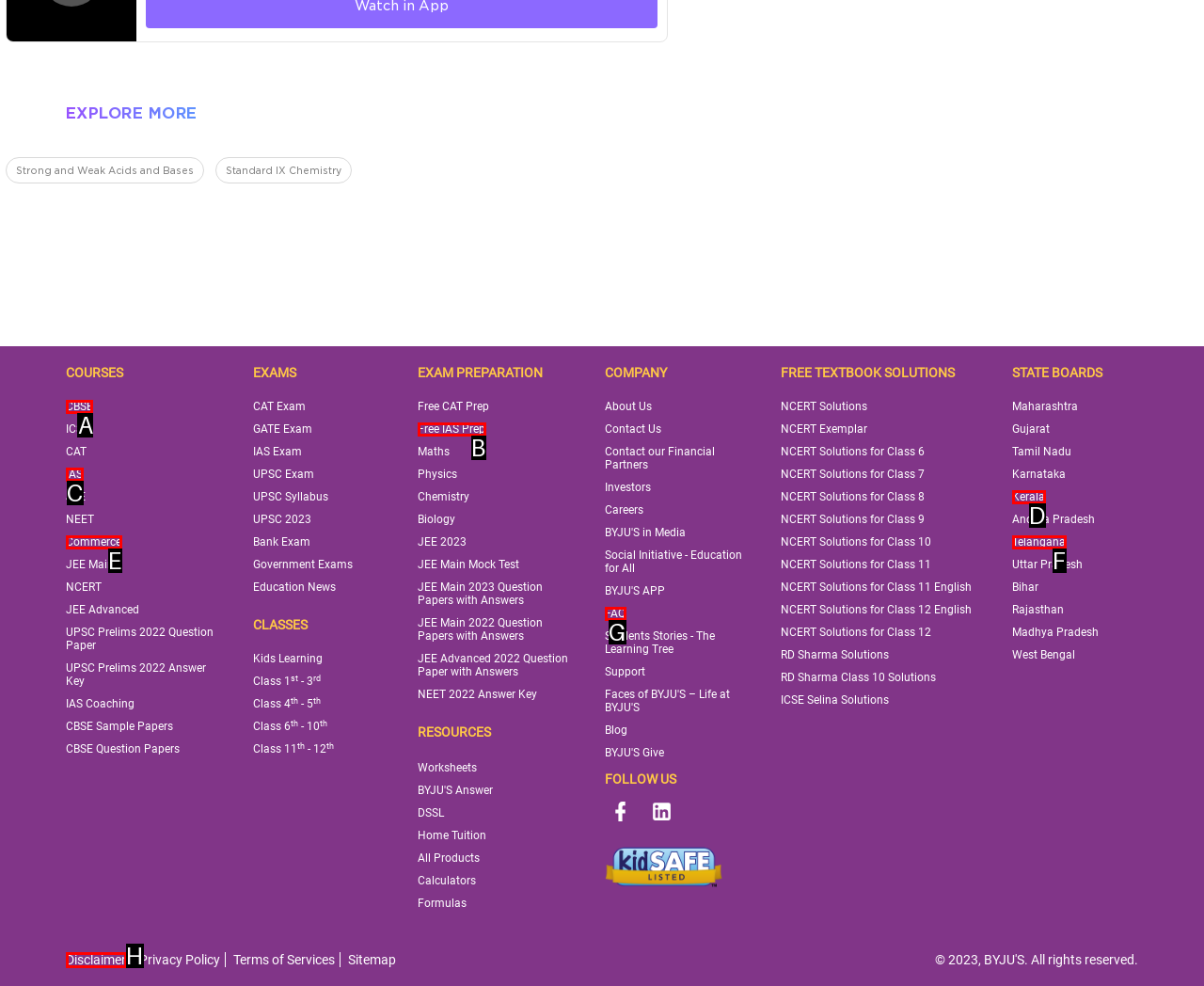Identify the correct HTML element to click for the task: Learn about CBSE. Provide the letter of your choice.

A